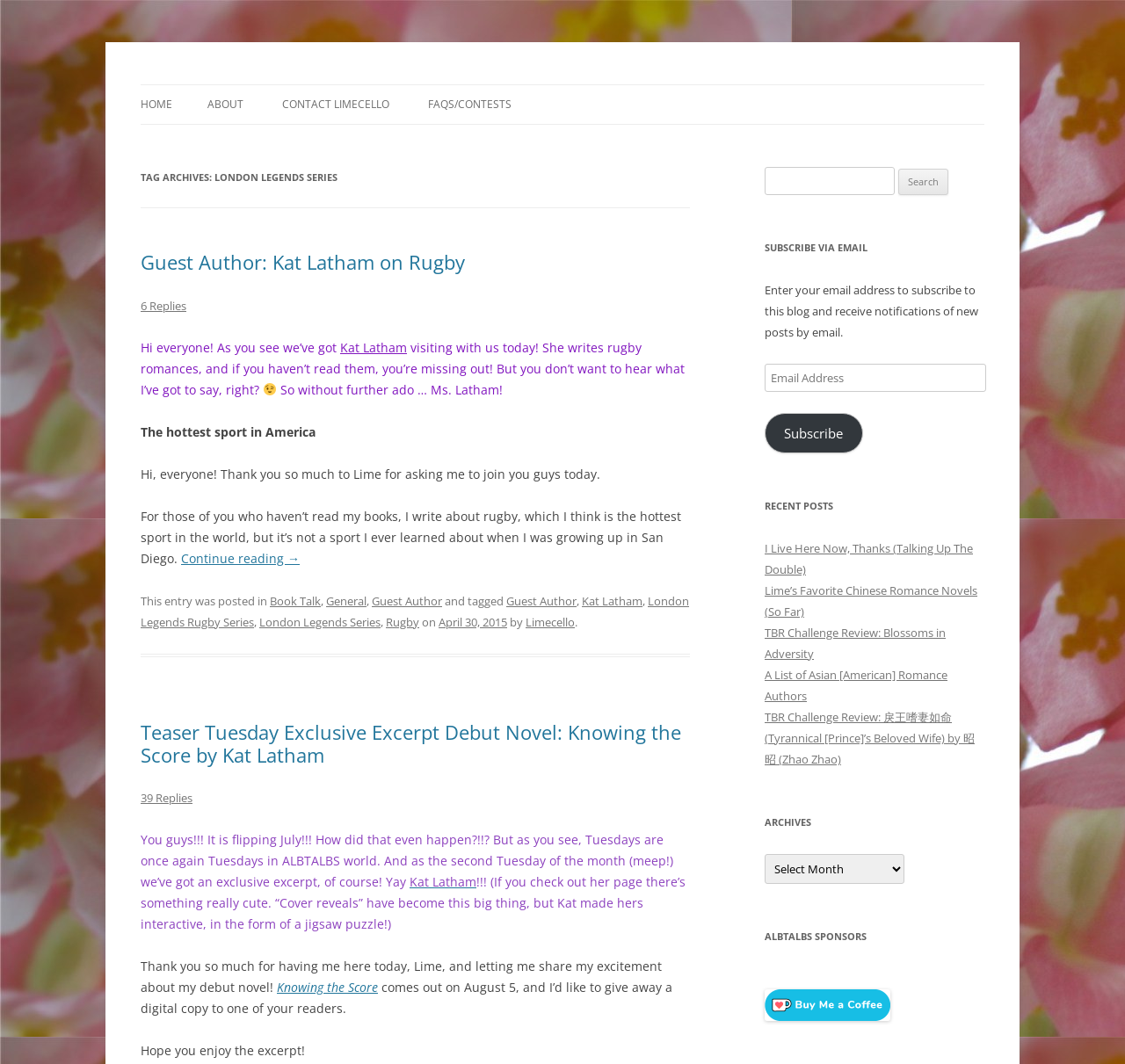Find the bounding box coordinates of the element to click in order to complete the given instruction: "Go to TV Reviews."

None